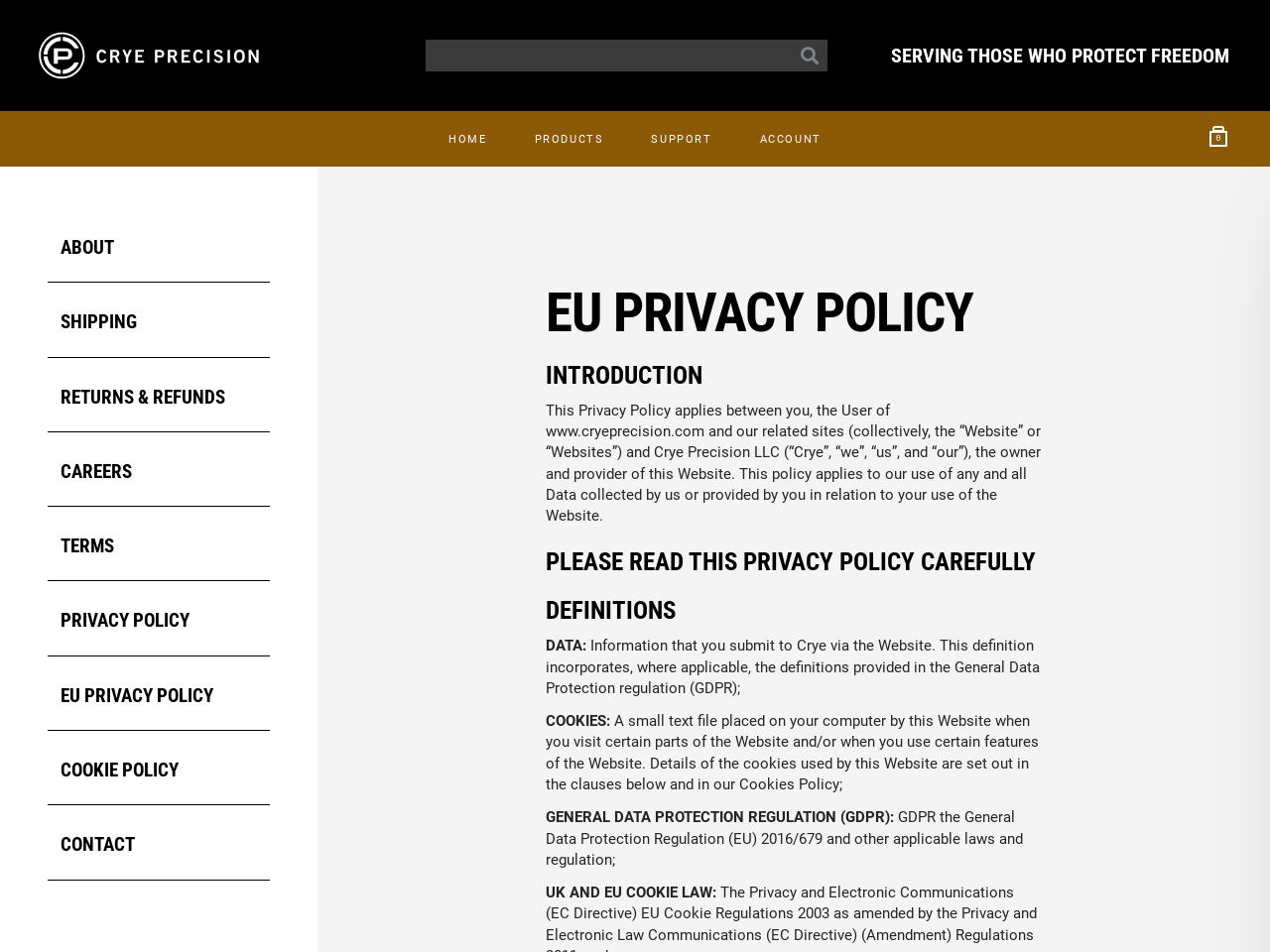Please locate the bounding box coordinates for the element that should be clicked to achieve the following instruction: "Click on CRYE PRECISION link". Ensure the coordinates are given as four float numbers between 0 and 1, i.e., [left, top, right, bottom].

[0.019, 0.017, 0.222, 0.1]